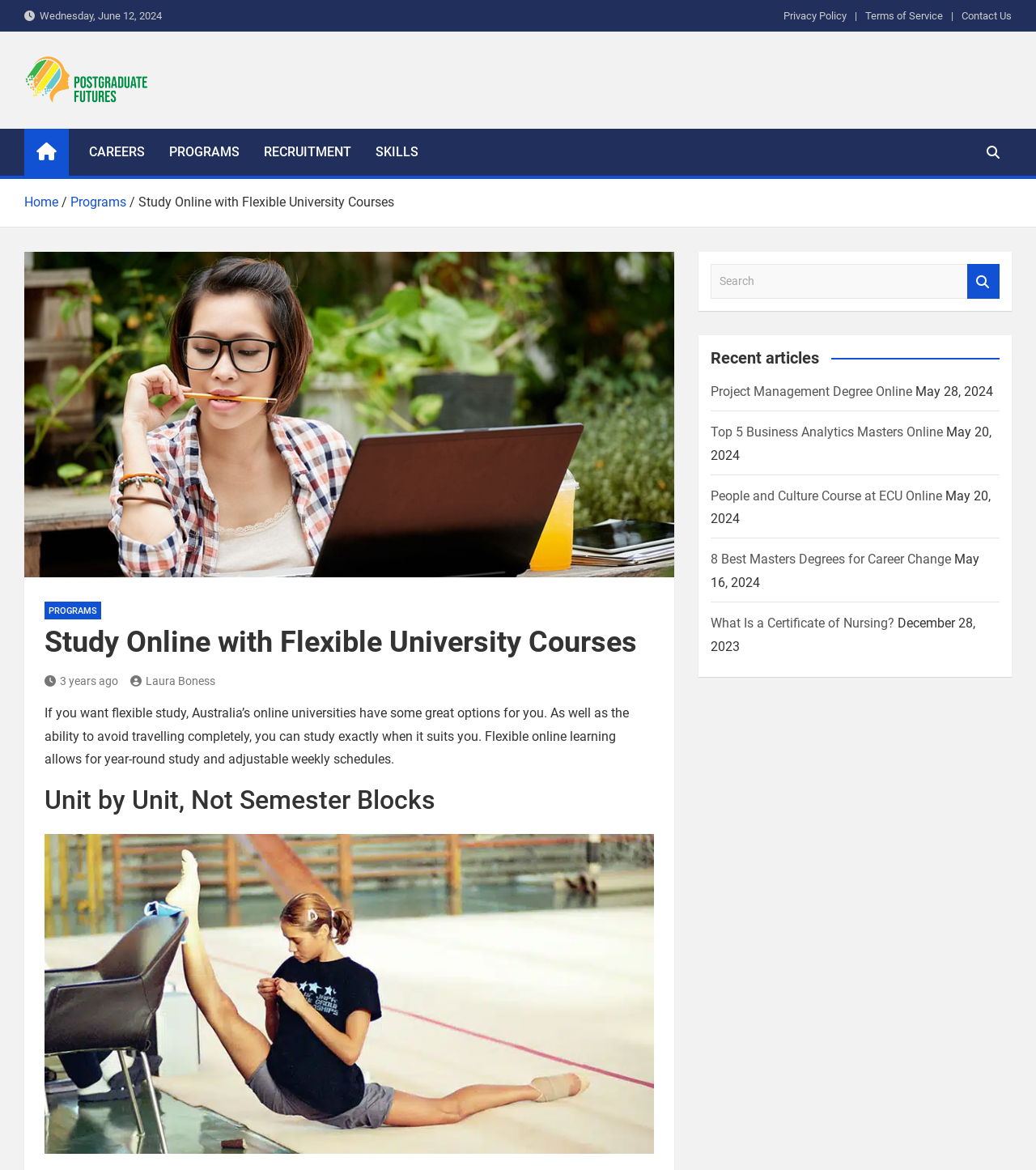What is the date displayed at the top of the webpage?
Using the image as a reference, answer the question with a short word or phrase.

Wednesday, June 12, 2024